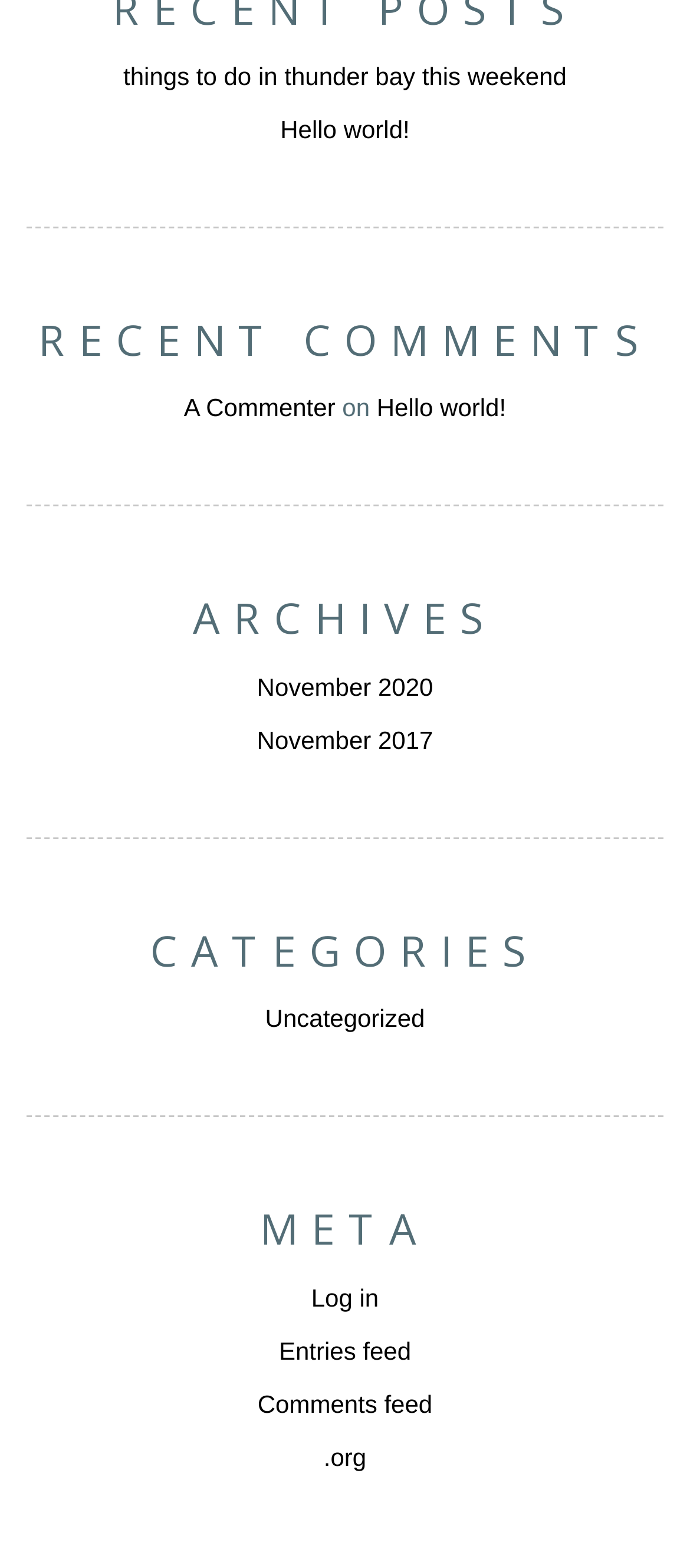Please find the bounding box coordinates of the element's region to be clicked to carry out this instruction: "read a post titled 'Hello world!'".

[0.406, 0.073, 0.594, 0.092]